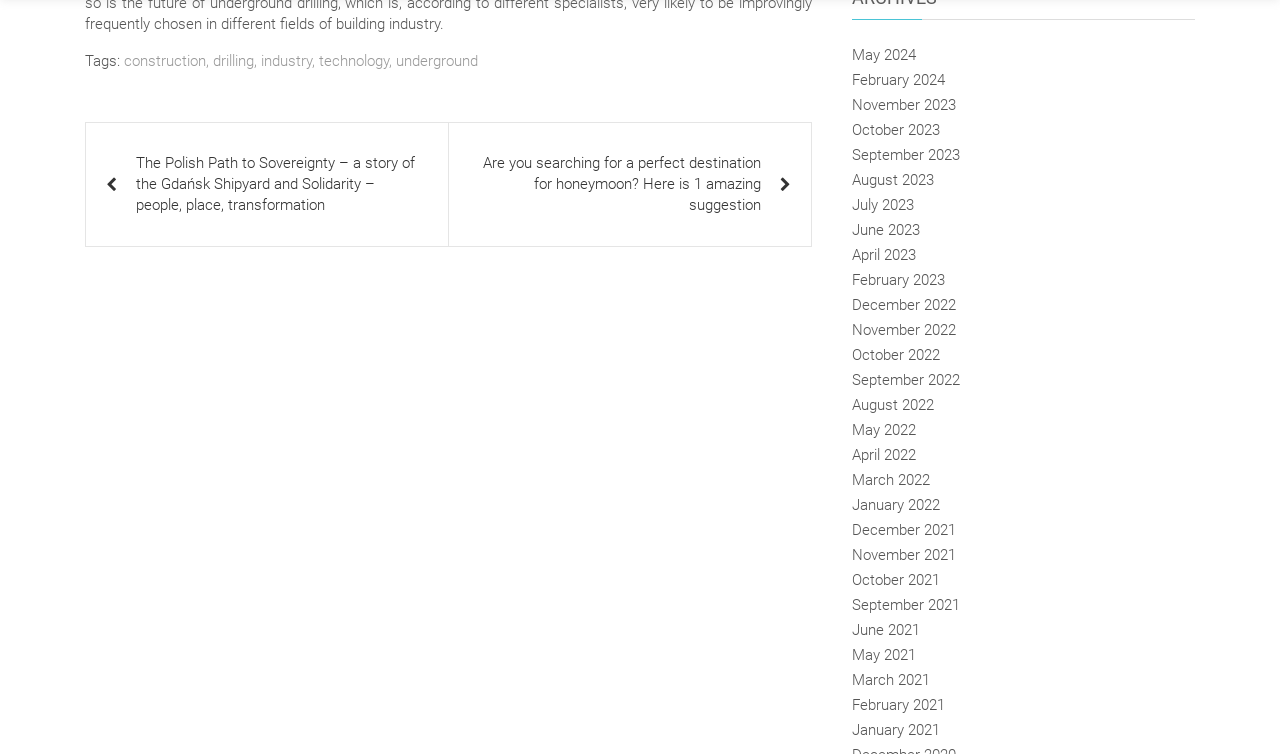Please determine the bounding box coordinates of the clickable area required to carry out the following instruction: "Click on the 'construction' tag". The coordinates must be four float numbers between 0 and 1, represented as [left, top, right, bottom].

[0.097, 0.068, 0.161, 0.092]